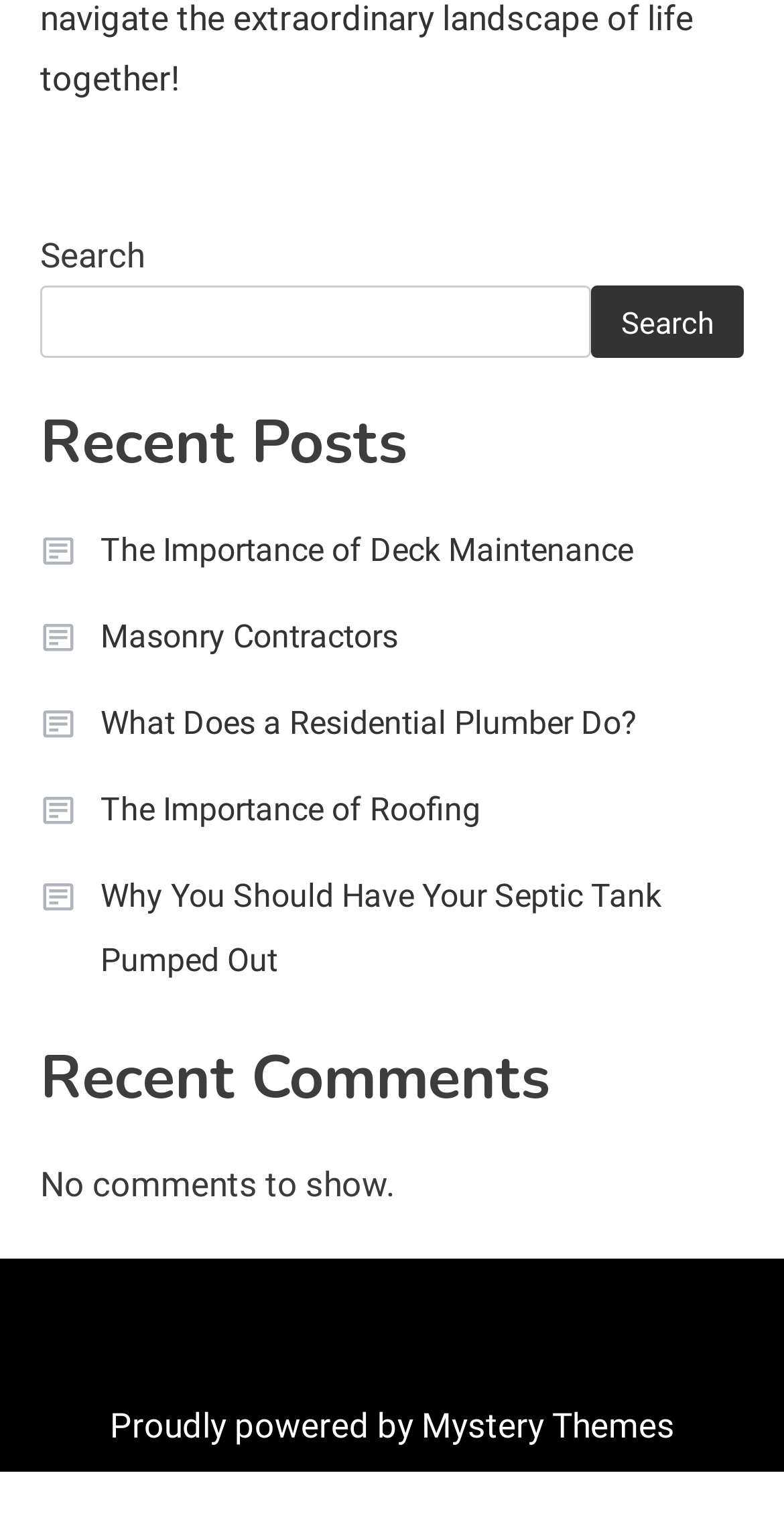How many recent posts are listed?
Can you offer a detailed and complete answer to this question?

The webpage has a section labeled 'Recent Posts' which lists five links to different articles, including 'The Importance of Deck Maintenance', 'Masonry Contractors', and others.